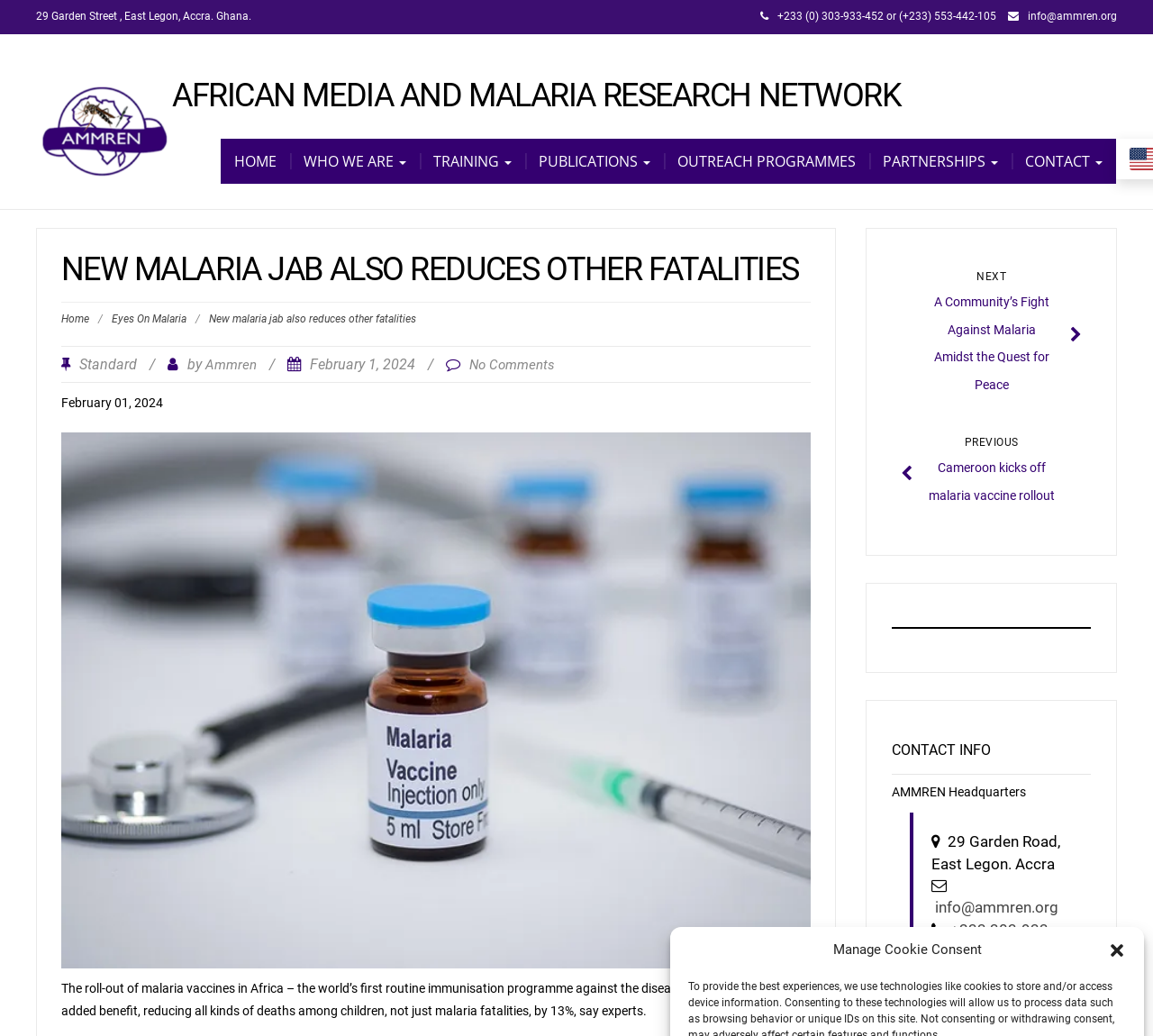Determine the bounding box coordinates for the element that should be clicked to follow this instruction: "Visit the Ammren homepage". The coordinates should be given as four float numbers between 0 and 1, in the format [left, top, right, bottom].

[0.032, 0.116, 0.149, 0.135]